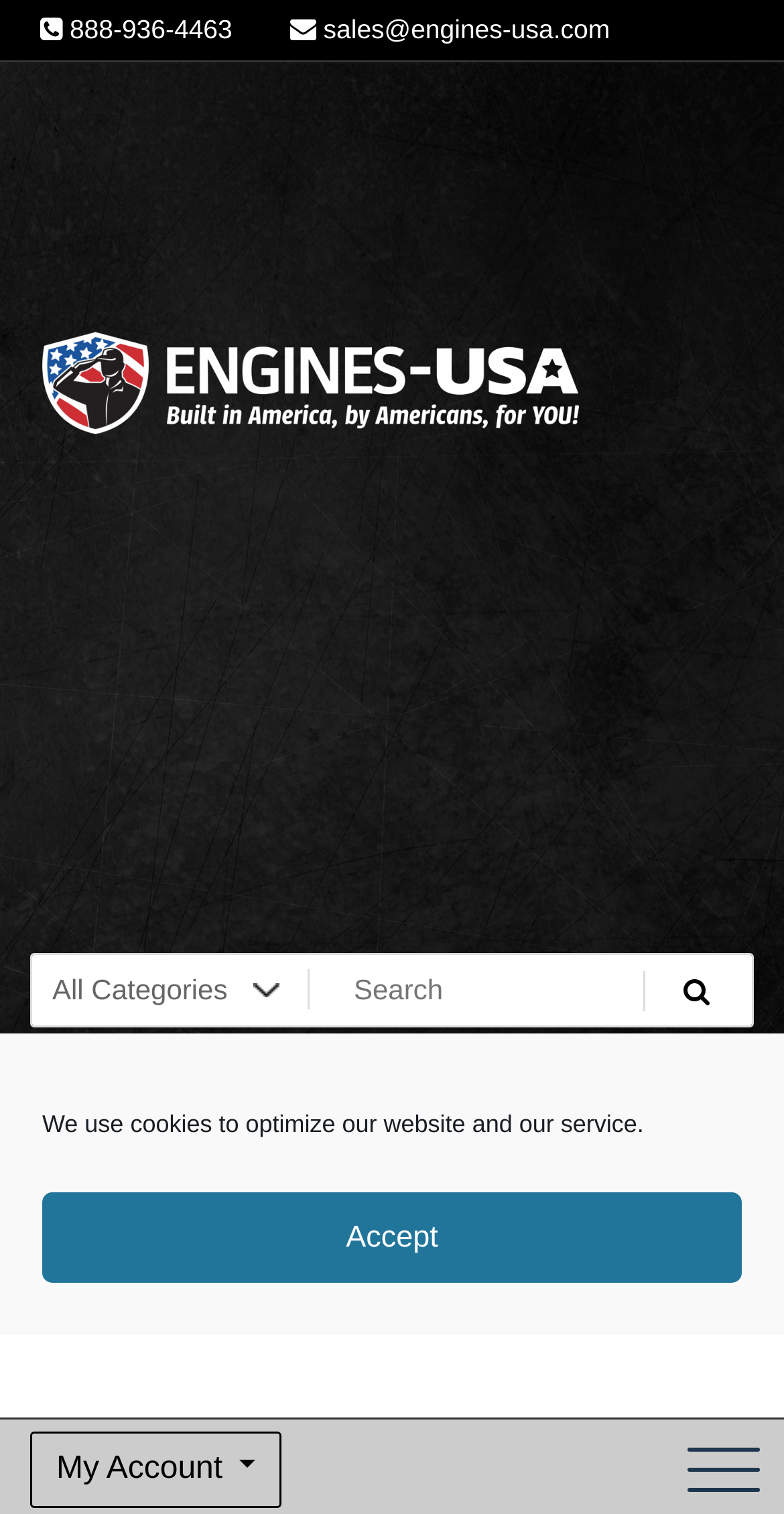Respond to the question below with a single word or phrase: What is the purpose of the search box?

Search for products